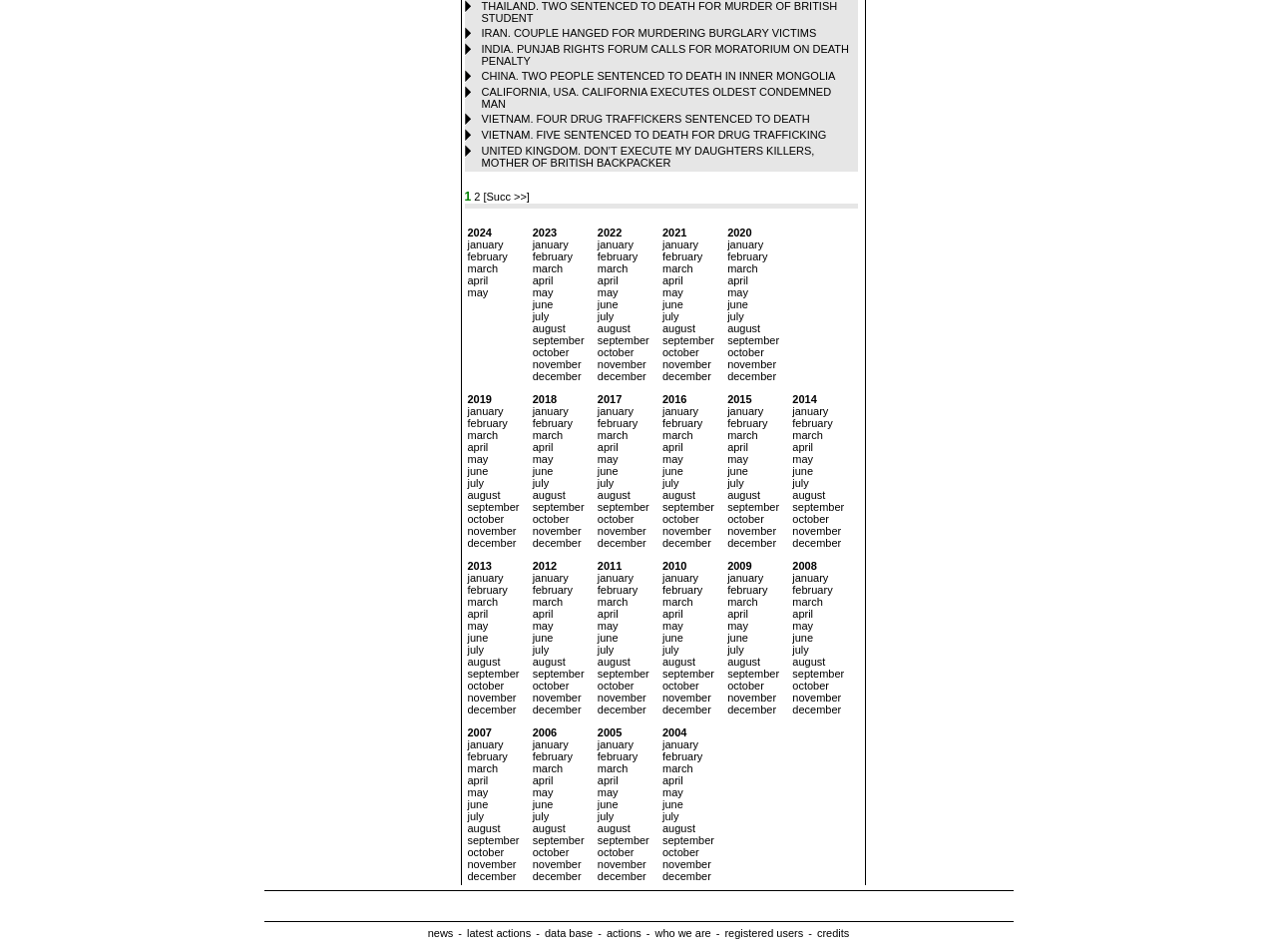How are the news articles organized on the webpage?
Examine the image and give a concise answer in one word or a short phrase.

In rows